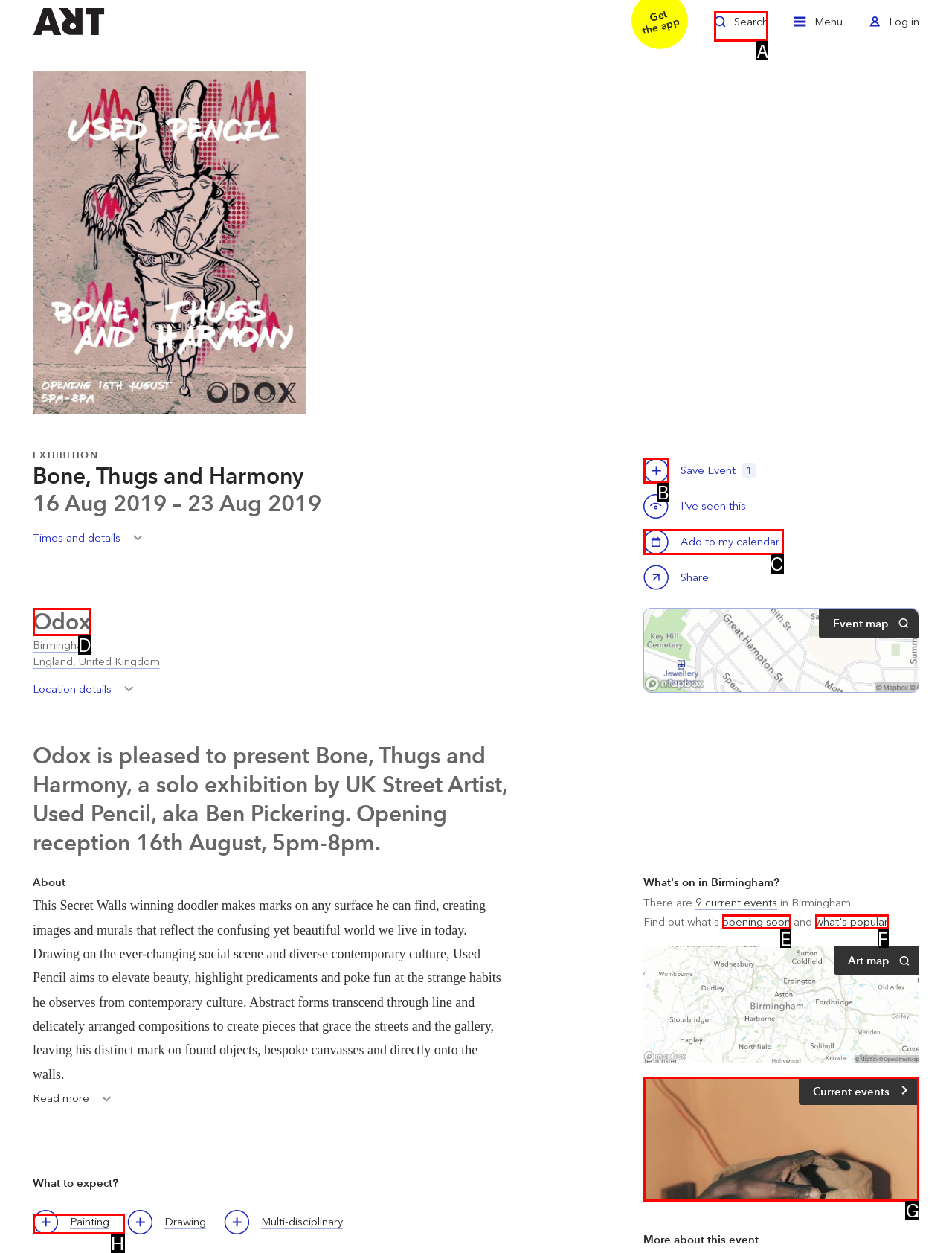Tell me the letter of the UI element I should click to accomplish the task: Toggle search based on the choices provided in the screenshot.

A